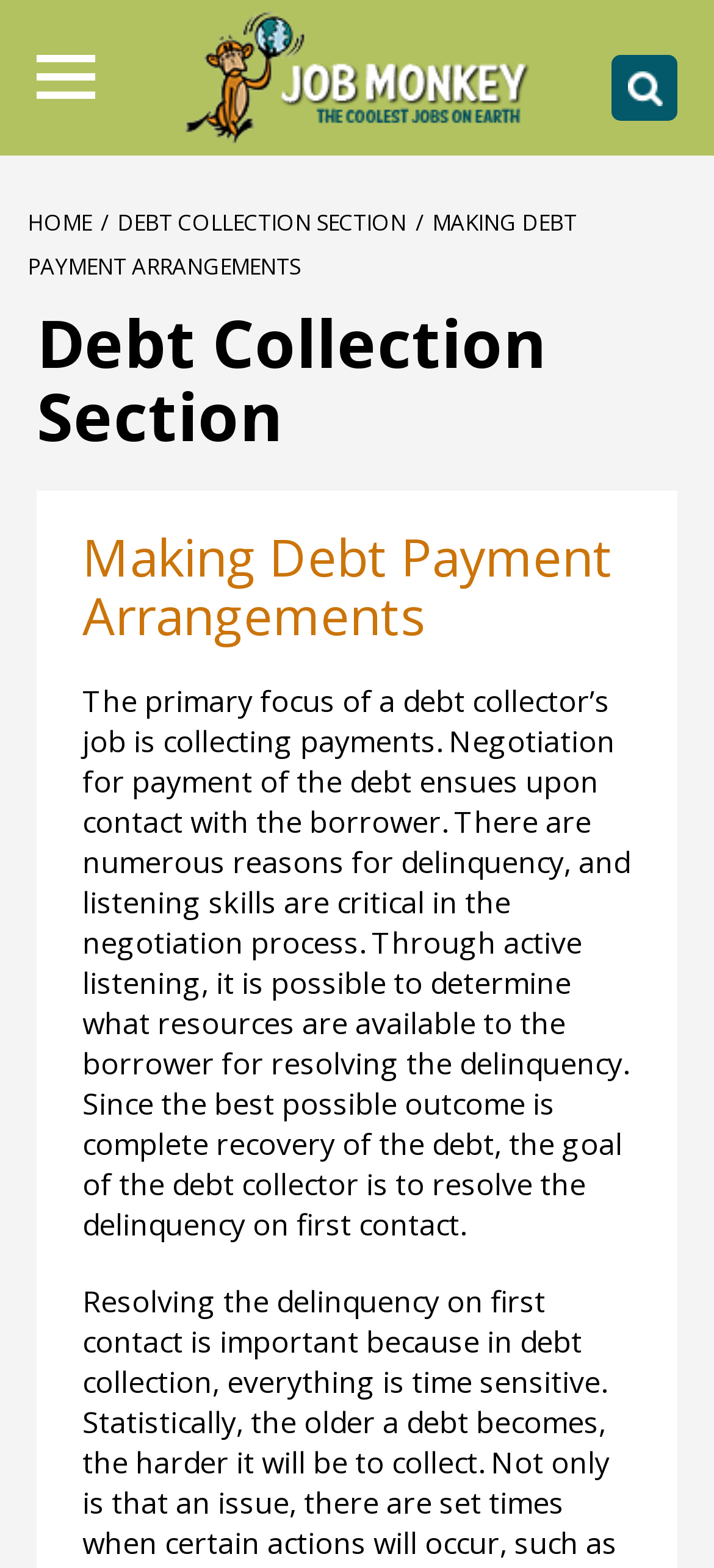Predict the bounding box of the UI element that fits this description: "Debt Collection Section".

[0.164, 0.132, 0.569, 0.152]